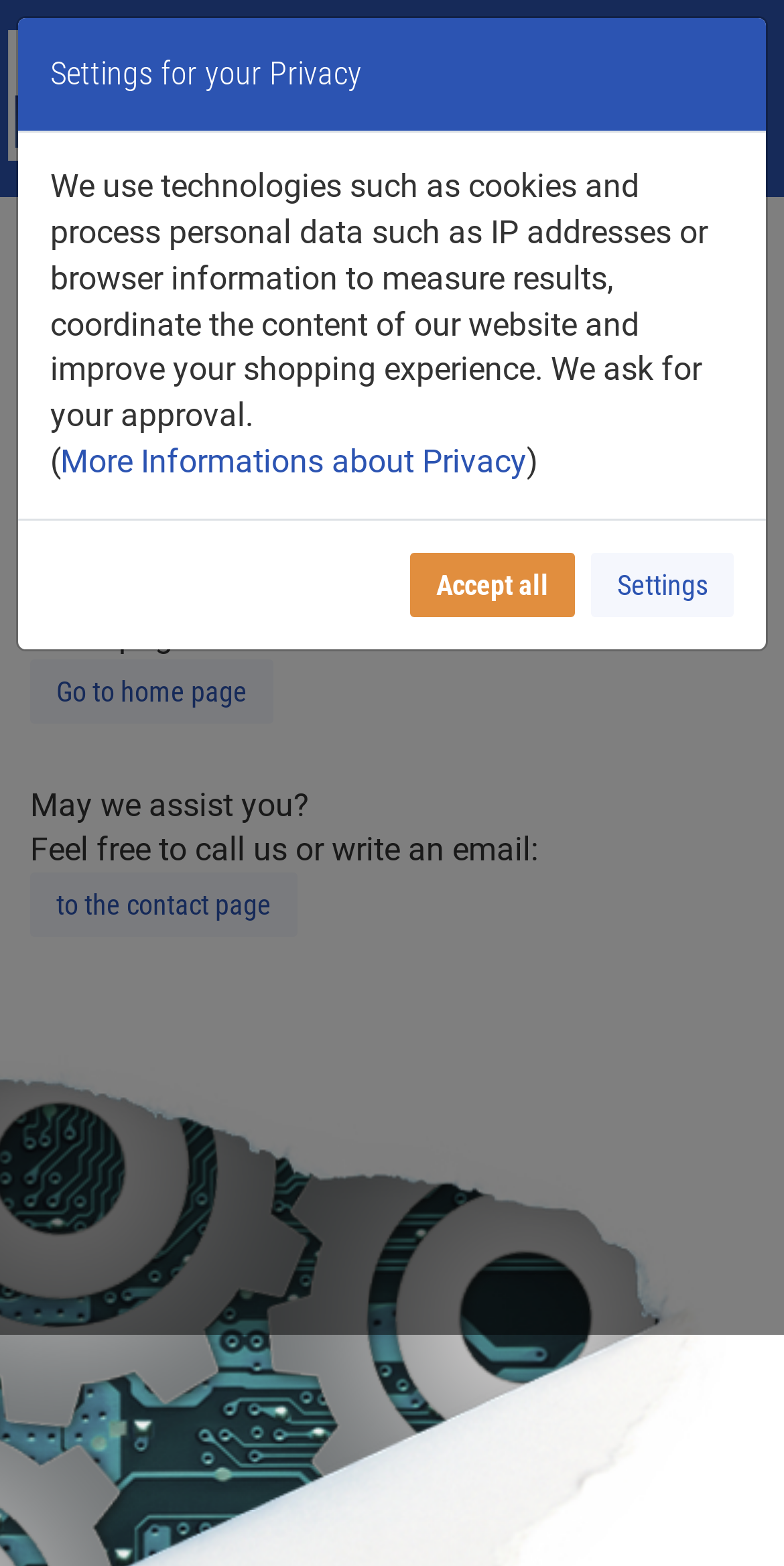Please reply to the following question with a single word or a short phrase:
How many buttons are in the top navigation bar?

4